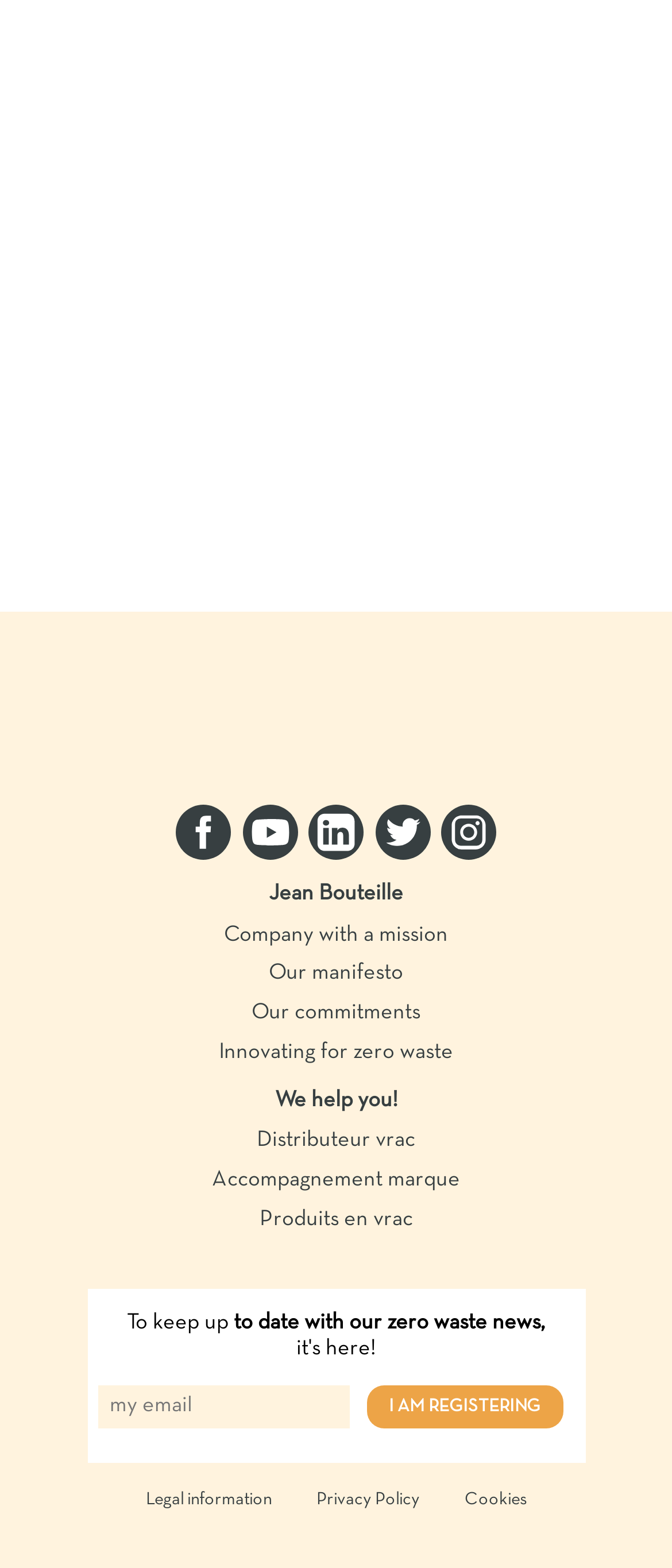Please provide the bounding box coordinates in the format (top-left x, top-left y, bottom-right x, bottom-right y). Remember, all values are floating point numbers between 0 and 1. What is the bounding box coordinate of the region described as: Produits en vrac

[0.386, 0.771, 0.614, 0.784]